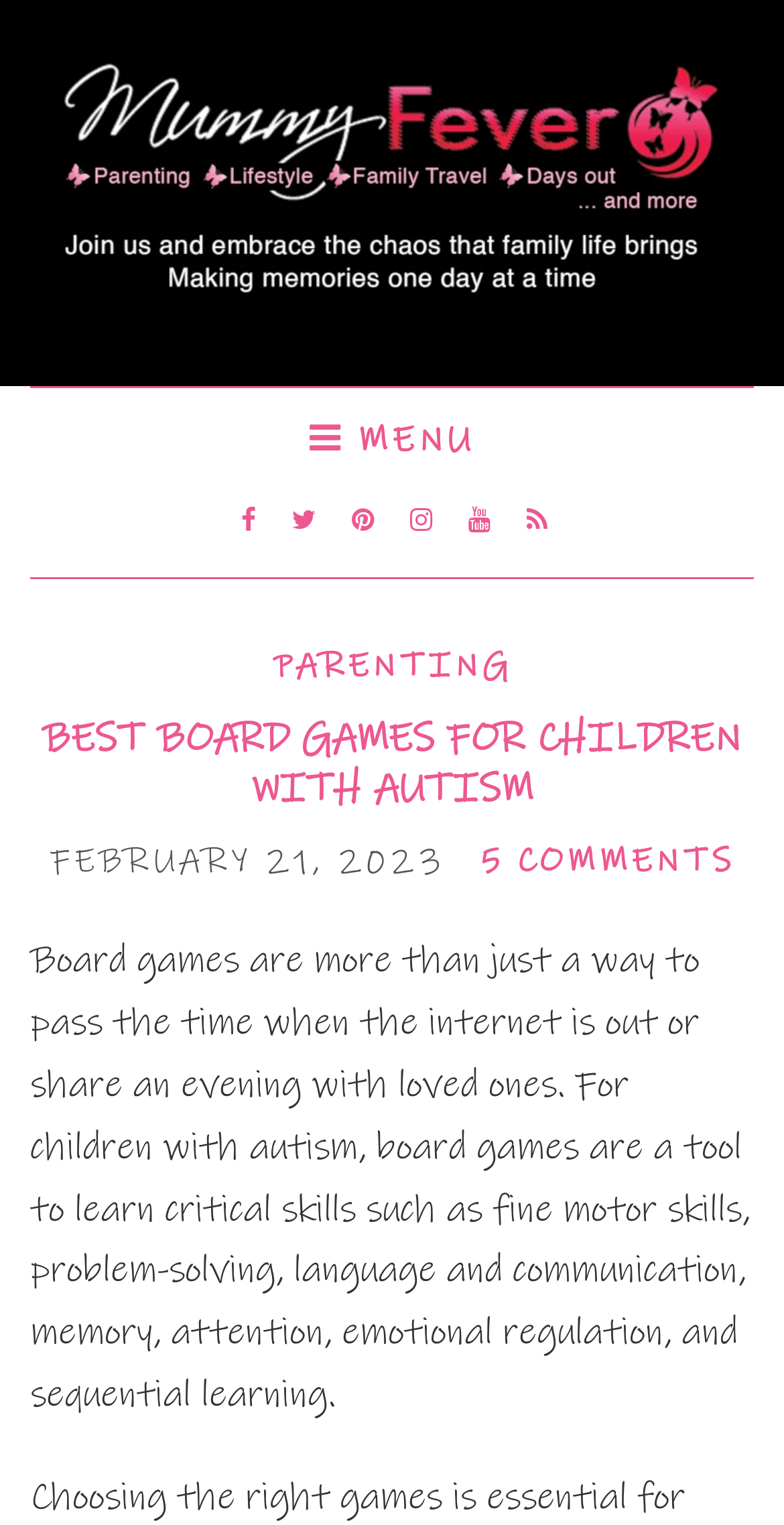Give a complete and precise description of the webpage's appearance.

The webpage is about the best board games for children with autism, focusing on connecting, having fun, and developing valuable skills. At the top left, there is a heading "Mummy Fever" with a linked image, which is likely the website's logo. Below it, there is a menu link with the text "MENU" and several social media links represented by icons.

On the top right, there is a heading "BEST BOARD GAMES FOR CHILDREN WITH AUTISM" in a larger font size, indicating the main topic of the webpage. Below it, there is a time stamp showing the date "FEBRUARY 21, 2023" and a link to "5 COMMENTS" on the right side.

The main content of the webpage starts with a paragraph of text that explains the importance of board games for children with autism, highlighting the skills they can learn from playing these games, such as fine motor skills, problem-solving, language, and communication. This text is positioned at the center of the webpage, taking up most of the width.